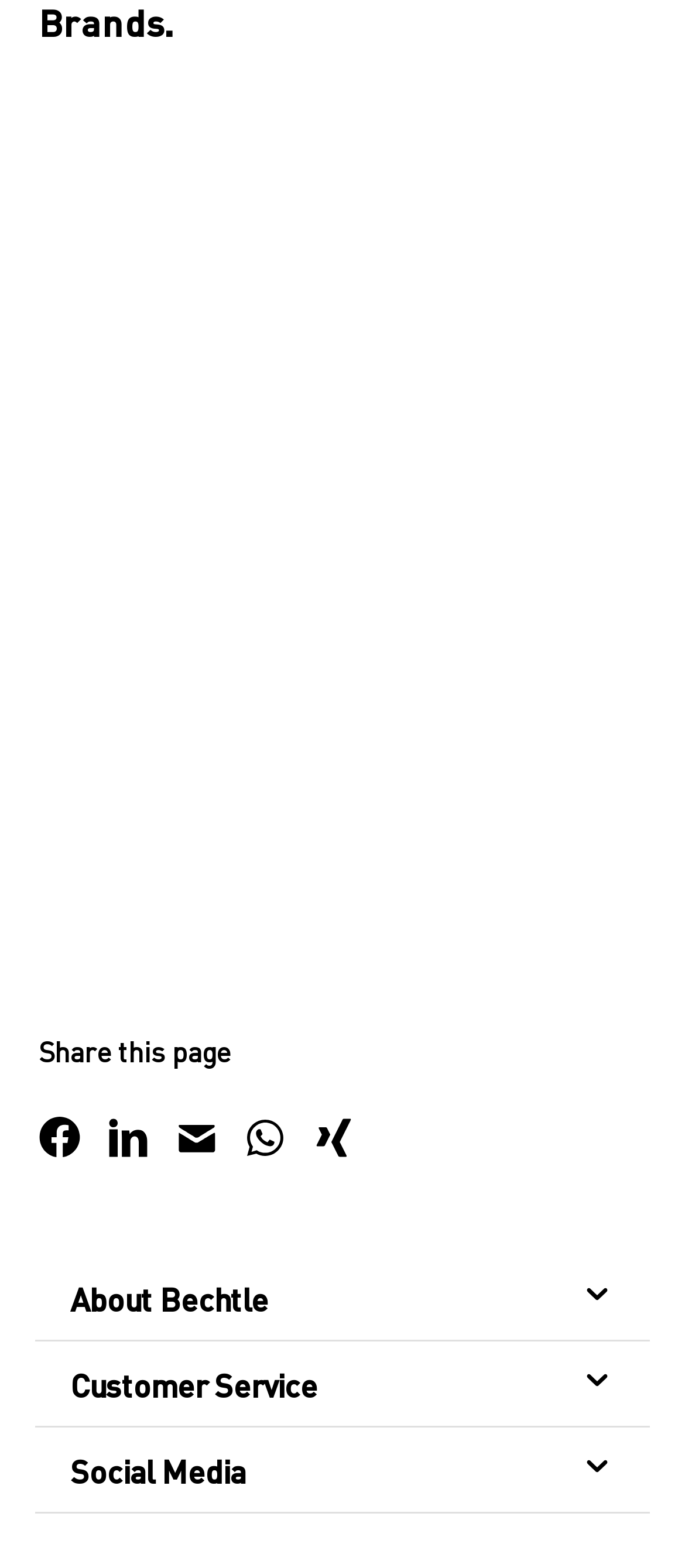How many links are there in the 'About Bechtle' section?
Please analyze the image and answer the question with as much detail as possible.

I looked at the 'About Bechtle' section and found the links to Company, Locations, Bechtle Group, Career, and Customer Service. There are 5 links in total.